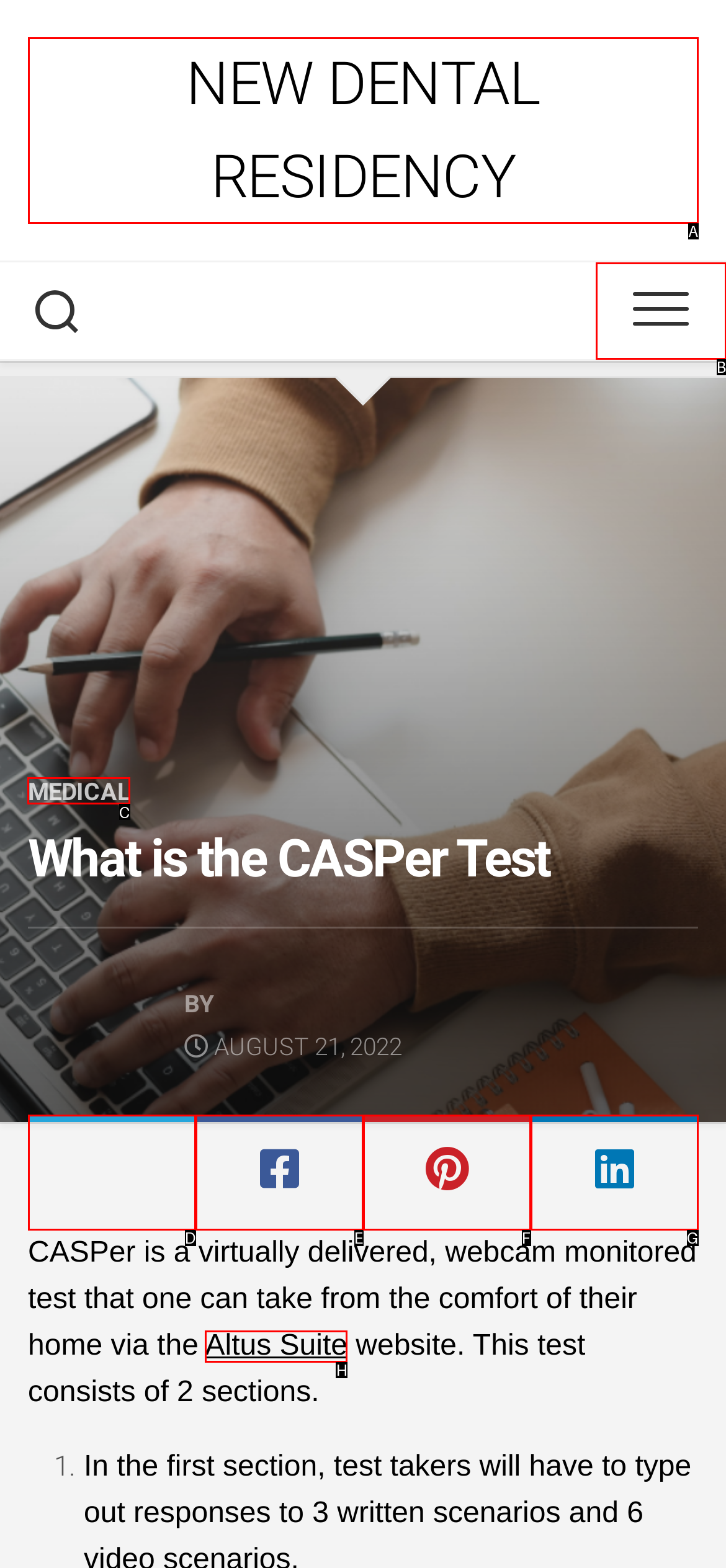Select the letter of the UI element that matches this task: Click the 'MEDICAL' link
Provide the answer as the letter of the correct choice.

C